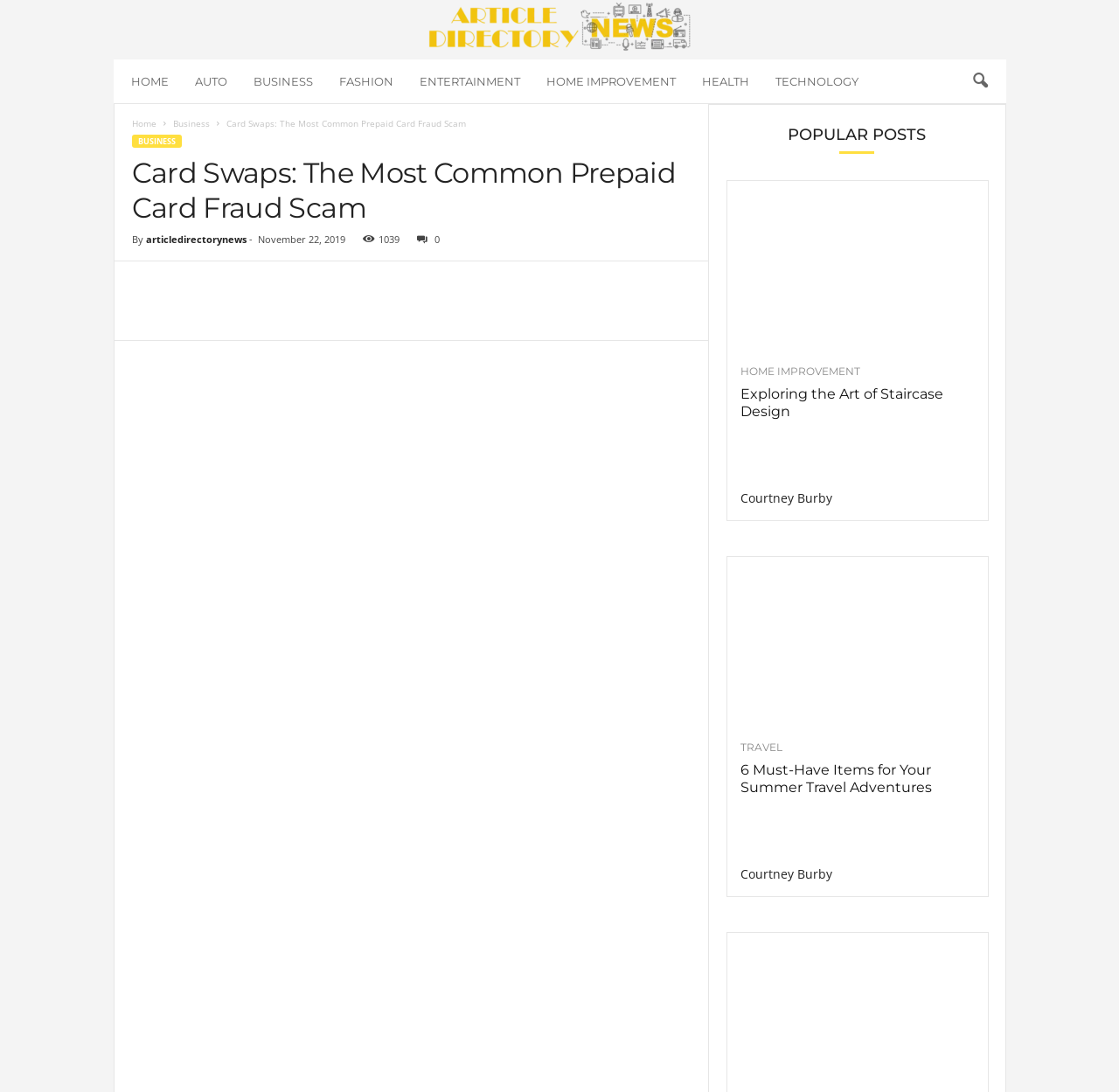Kindly determine the bounding box coordinates for the area that needs to be clicked to execute this instruction: "view Staircases post".

[0.65, 0.153, 0.882, 0.308]